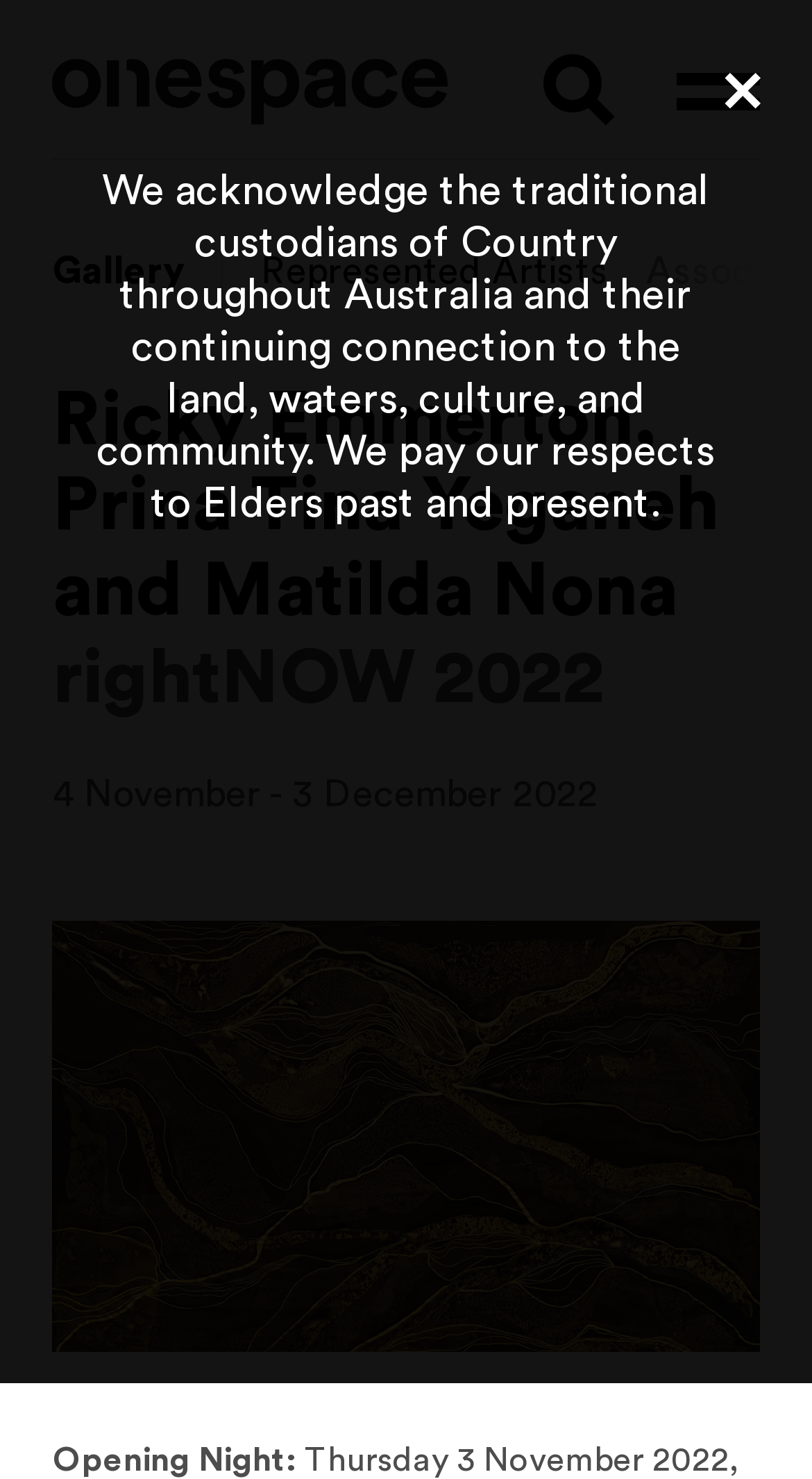Generate an in-depth caption that captures all aspects of the webpage.

The webpage is about the "rightNOW 2022" event at Onespace. At the top left, there is a link to view the home page. Next to it, on the top right, is a search button. Below the search button, there are two links, "Gallery" and "Represented Artists", positioned side by side.

The main content of the webpage is focused on the "rightNOW 2022" event, with a heading that lists the names of the artists, Ricky Emmerton, Prina Tina Yeganeh, and Matilda Nona. Below the heading, there is a text stating the event dates, "4 November - 3 December 2022". 

Under the event dates, there are three buttons: "Previous", a dropdown menu, and "Next". The dropdown menu has an option selected. Below these buttons, there is a text mentioning the "Opening Night".

At the bottom of the page, there is a statement acknowledging the traditional custodians of Country throughout Australia. On the top right corner, there is a "Close" button.